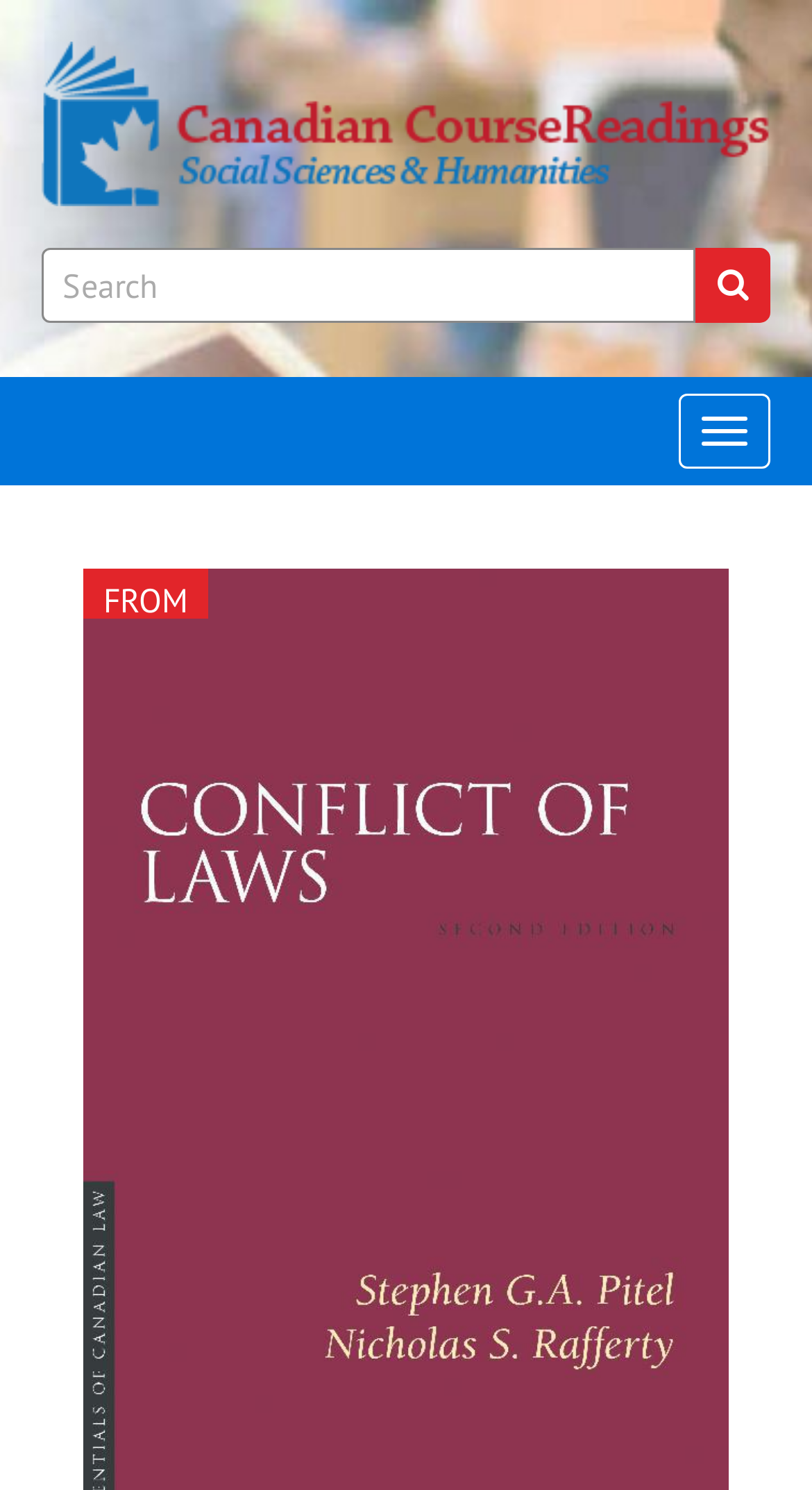What is the purpose of the image at the top of the page?
Provide an in-depth and detailed explanation in response to the question.

The image at the top of the page has the same bounding box coordinates as the link 'Canadian Course Readings', suggesting that it is a logo or an icon representing the website or the course readings.